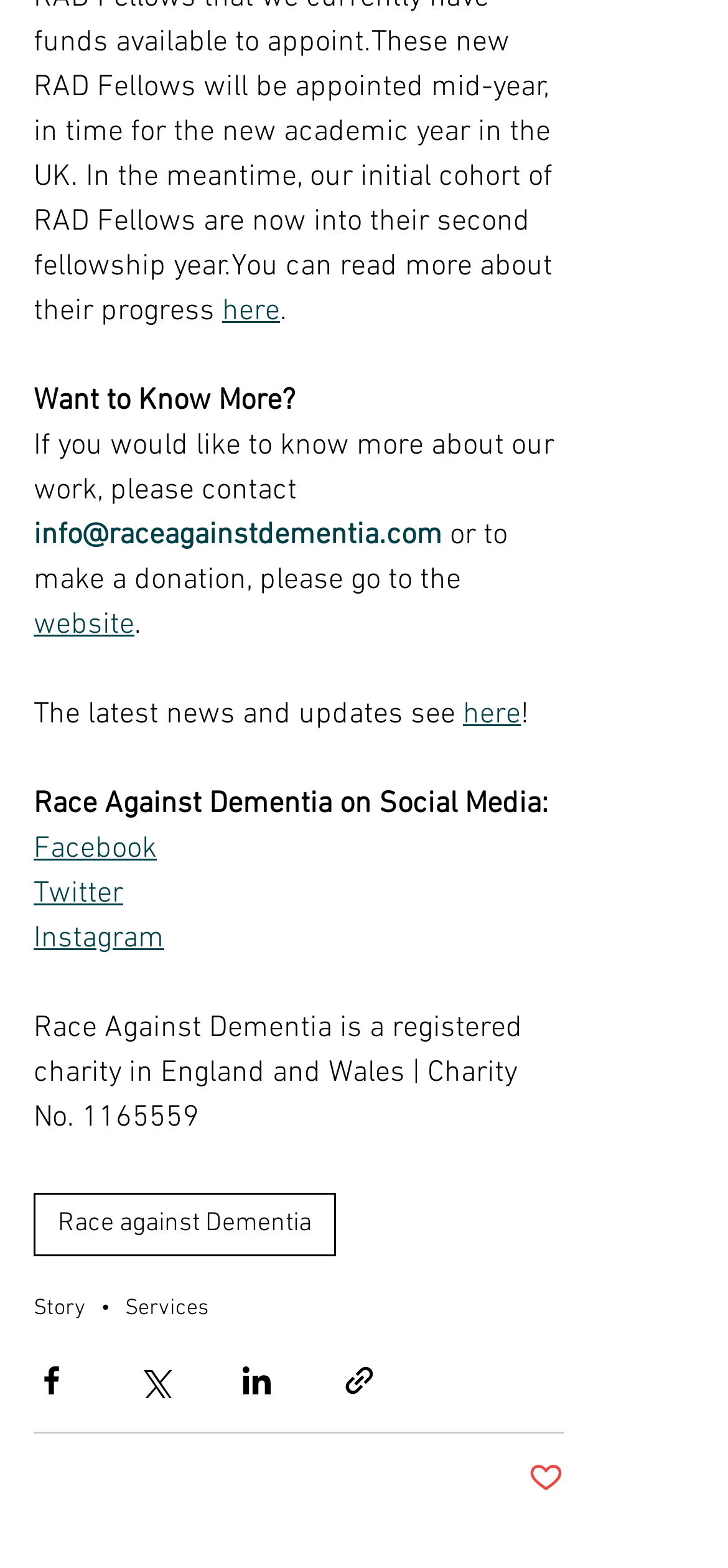Respond with a single word or phrase:
What is the latest news and updates section about?

Race Against Dementia news